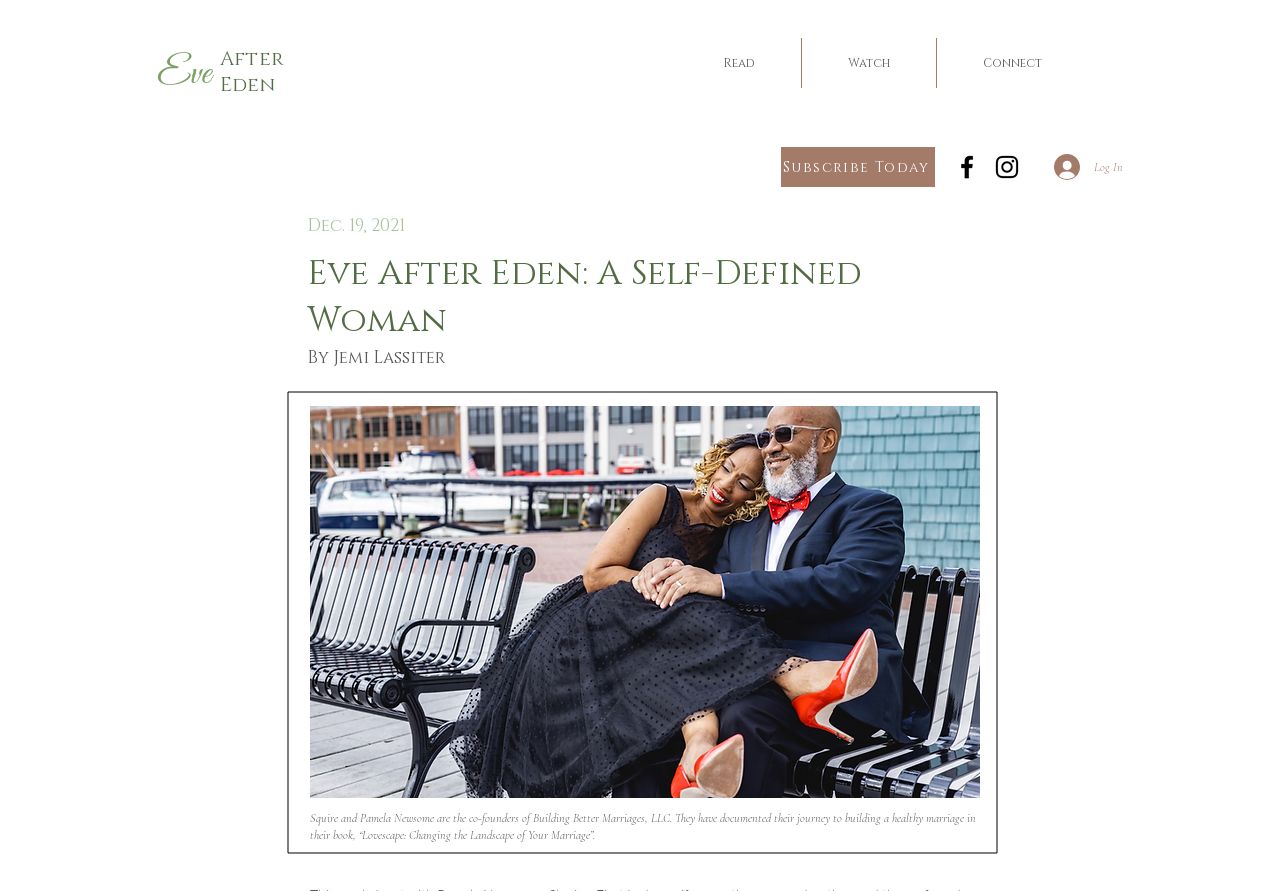Provide the bounding box coordinates for the UI element described in this sentence: "Log In". The coordinates should be four float values between 0 and 1, i.e., [left, top, right, bottom].

[0.812, 0.166, 0.877, 0.209]